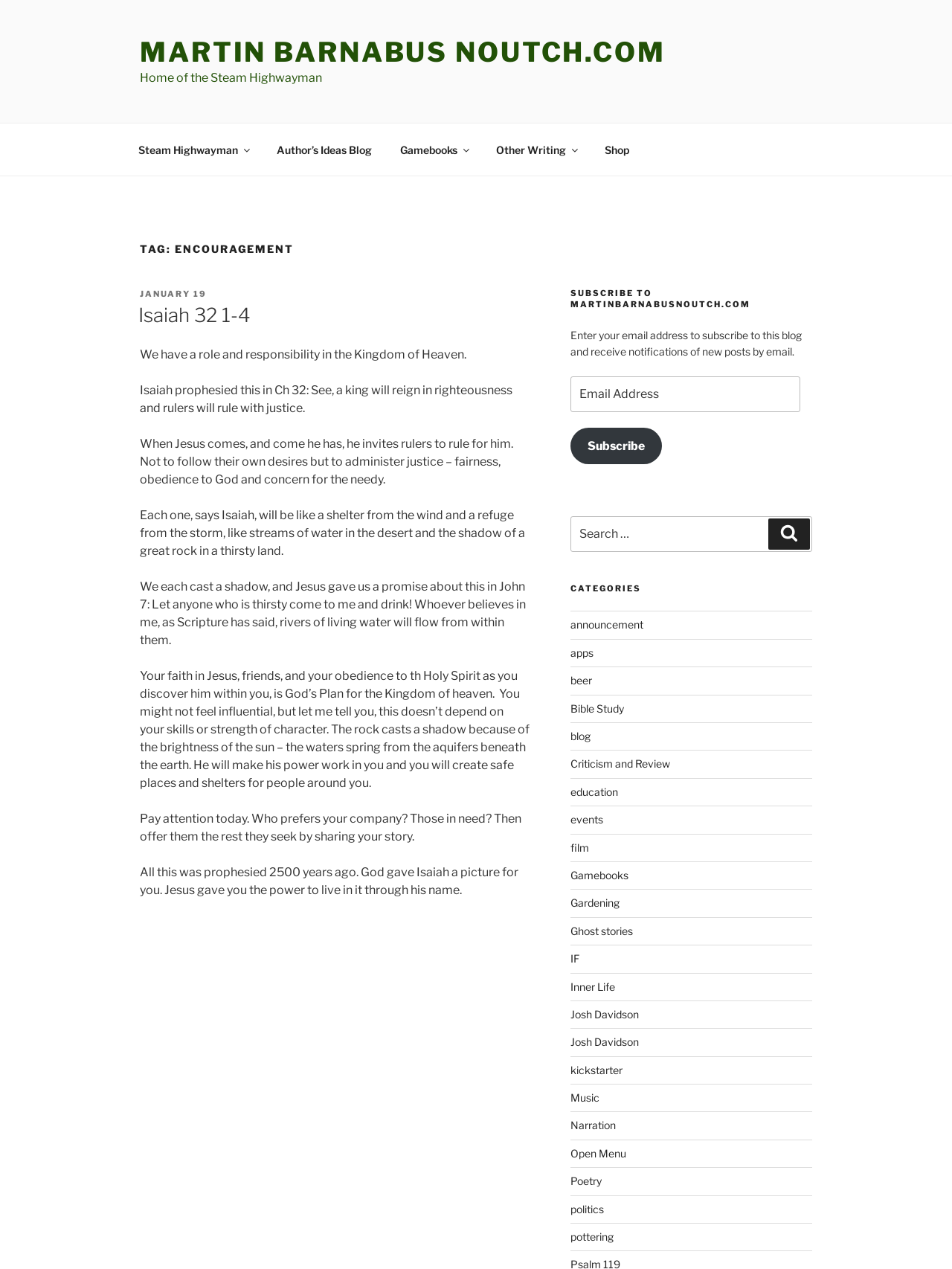Locate the bounding box coordinates of the area you need to click to fulfill this instruction: 'Click on the 'Steam Highwayman' link'. The coordinates must be in the form of four float numbers ranging from 0 to 1: [left, top, right, bottom].

[0.131, 0.103, 0.274, 0.132]